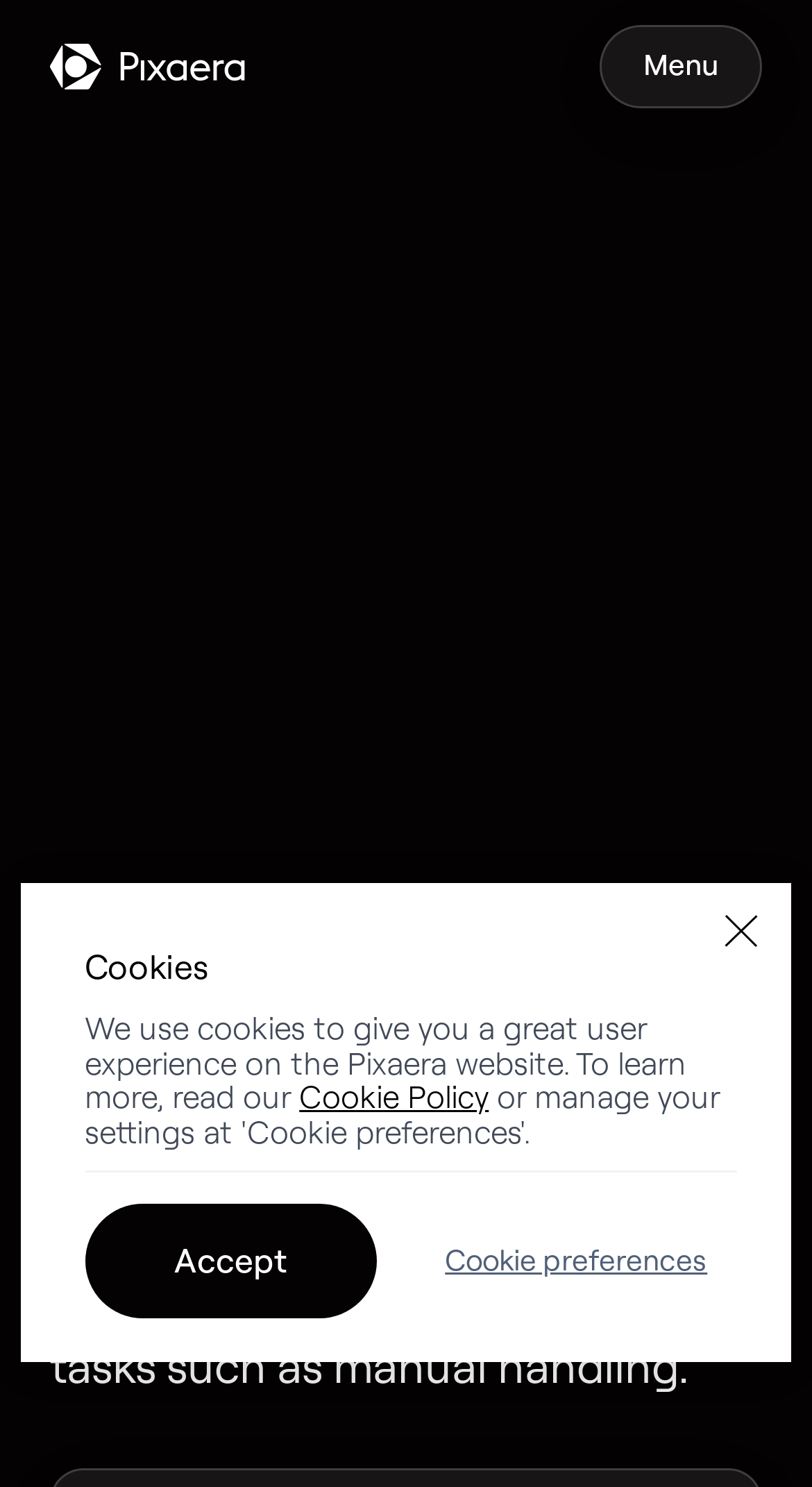Please mark the clickable region by giving the bounding box coordinates needed to complete this instruction: "Go to homepage".

[0.062, 0.029, 0.303, 0.06]